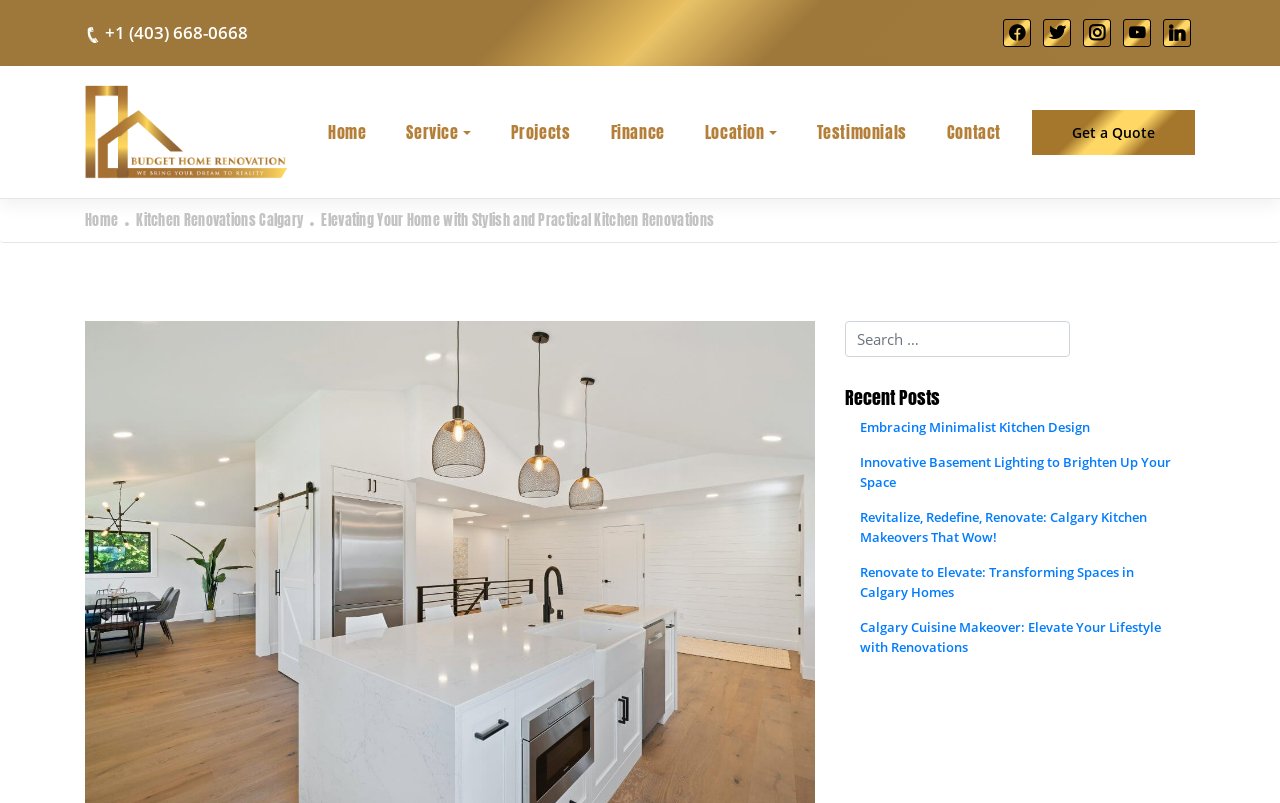Identify the bounding box for the described UI element: "Embracing Minimalist Kitchen Design".

[0.66, 0.511, 0.934, 0.554]